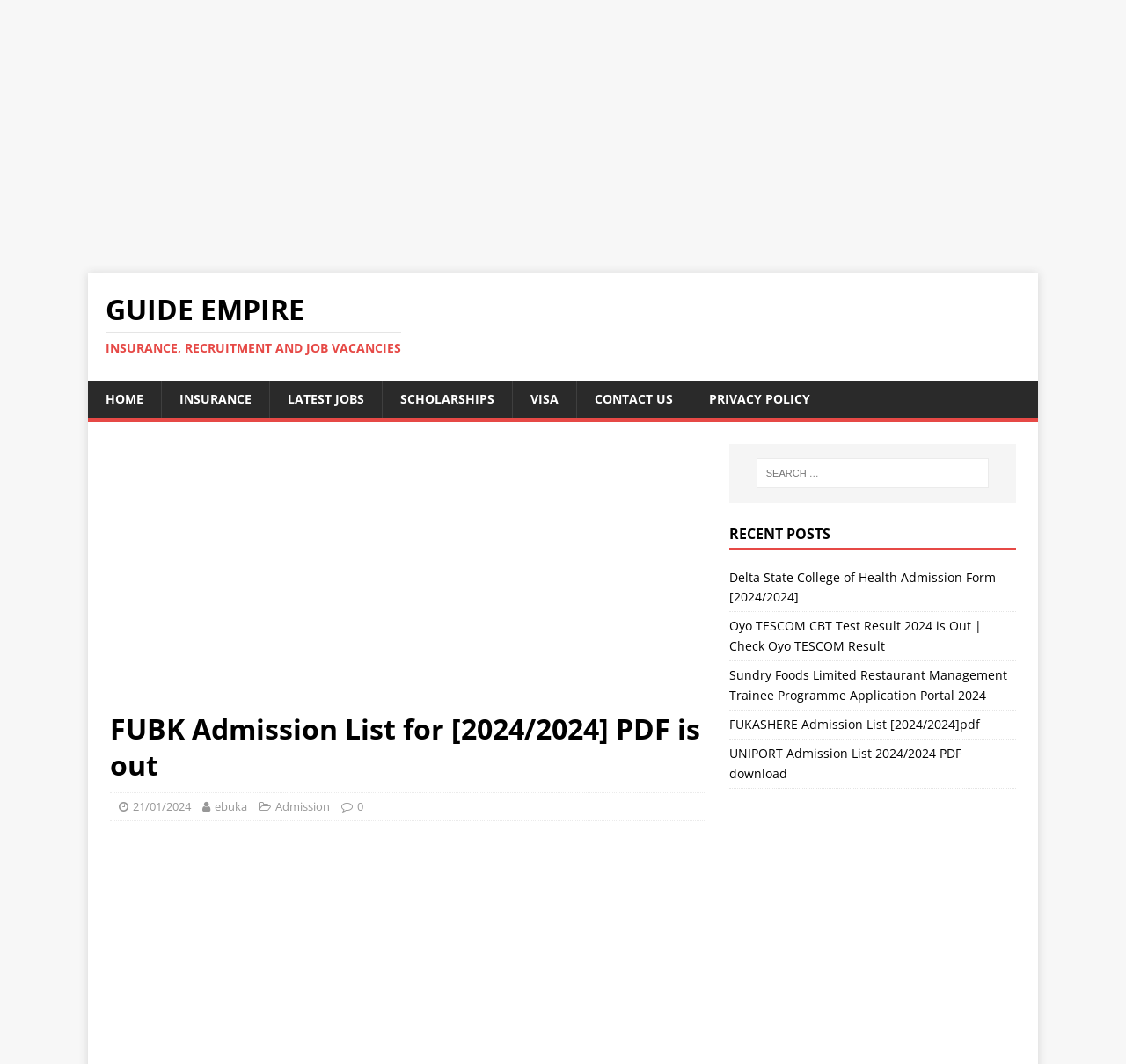Determine the bounding box coordinates of the element that should be clicked to execute the following command: "View the 'Delta State College of Health Admission Form [2024/2024]' post".

[0.647, 0.534, 0.884, 0.569]